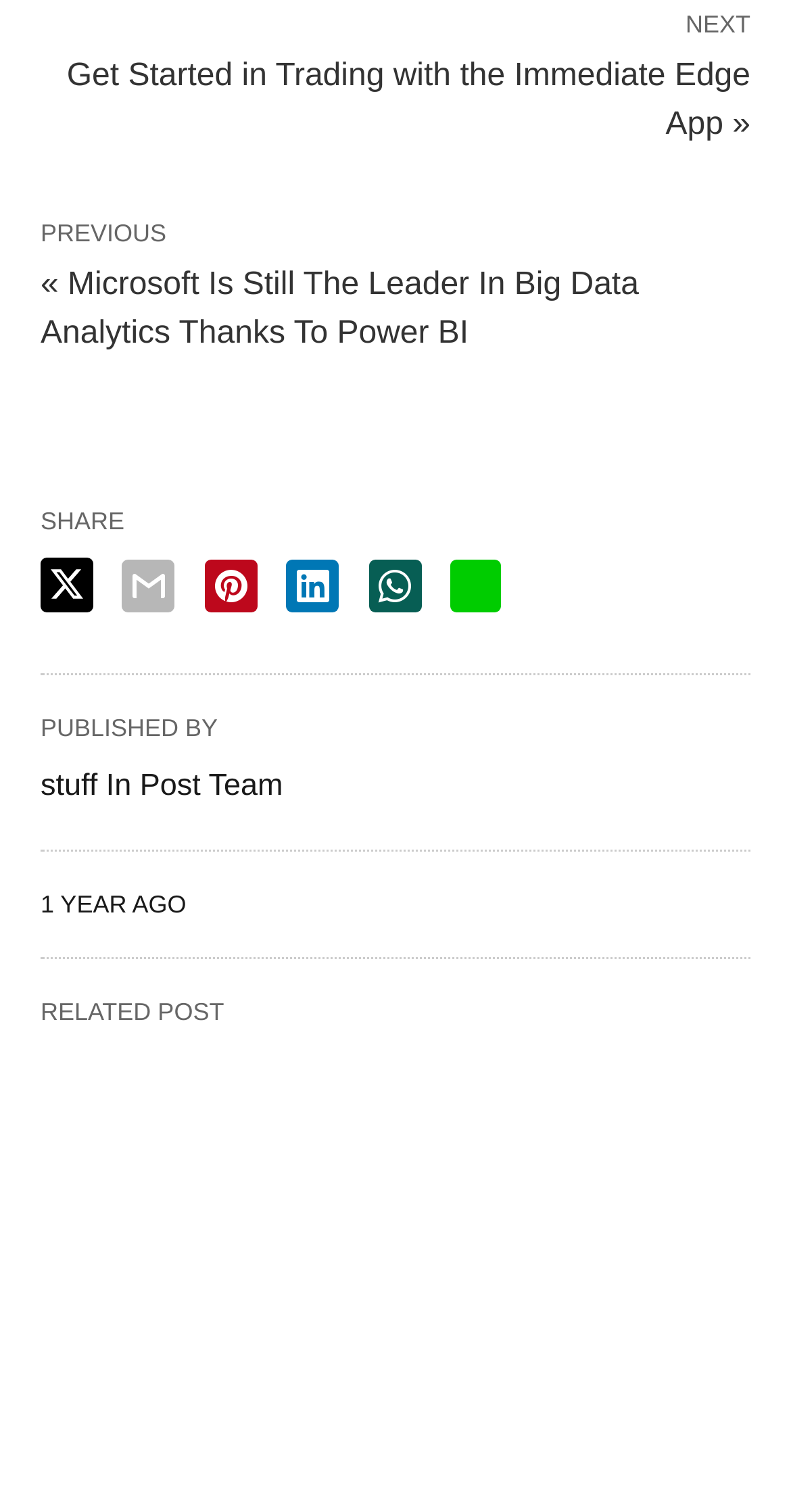Please identify the bounding box coordinates of the element's region that needs to be clicked to fulfill the following instruction: "Click on the 'NEXT' button to get started in trading with the Immediate Edge App". The bounding box coordinates should consist of four float numbers between 0 and 1, i.e., [left, top, right, bottom].

[0.051, 0.035, 0.949, 0.099]